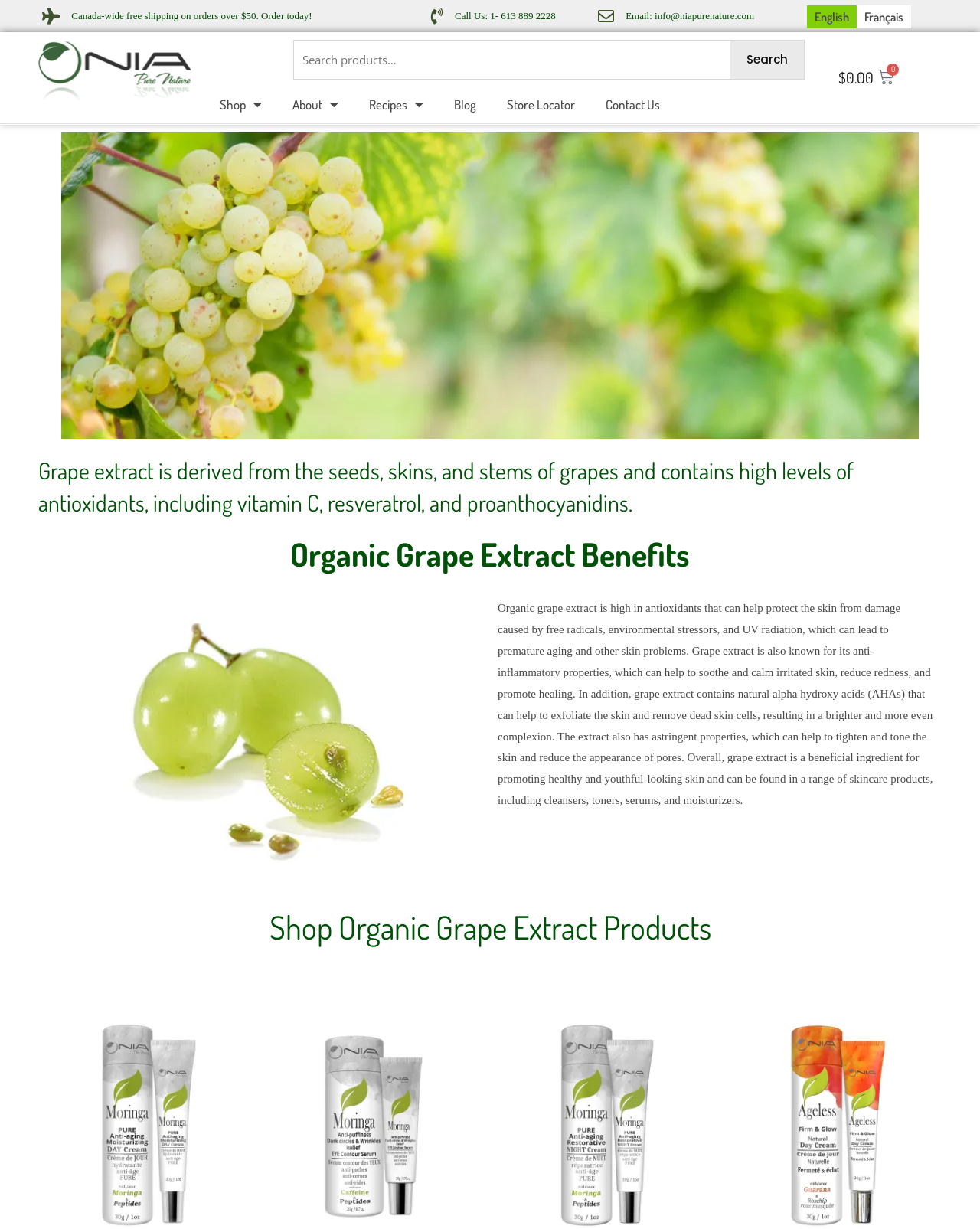Please study the image and answer the question comprehensively:
What is the phone number to call?

I found the phone number by looking at the top section of the webpage, where the contact information is displayed. The link 'Call Us: 1- 613 889 2228' provides the phone number to call.